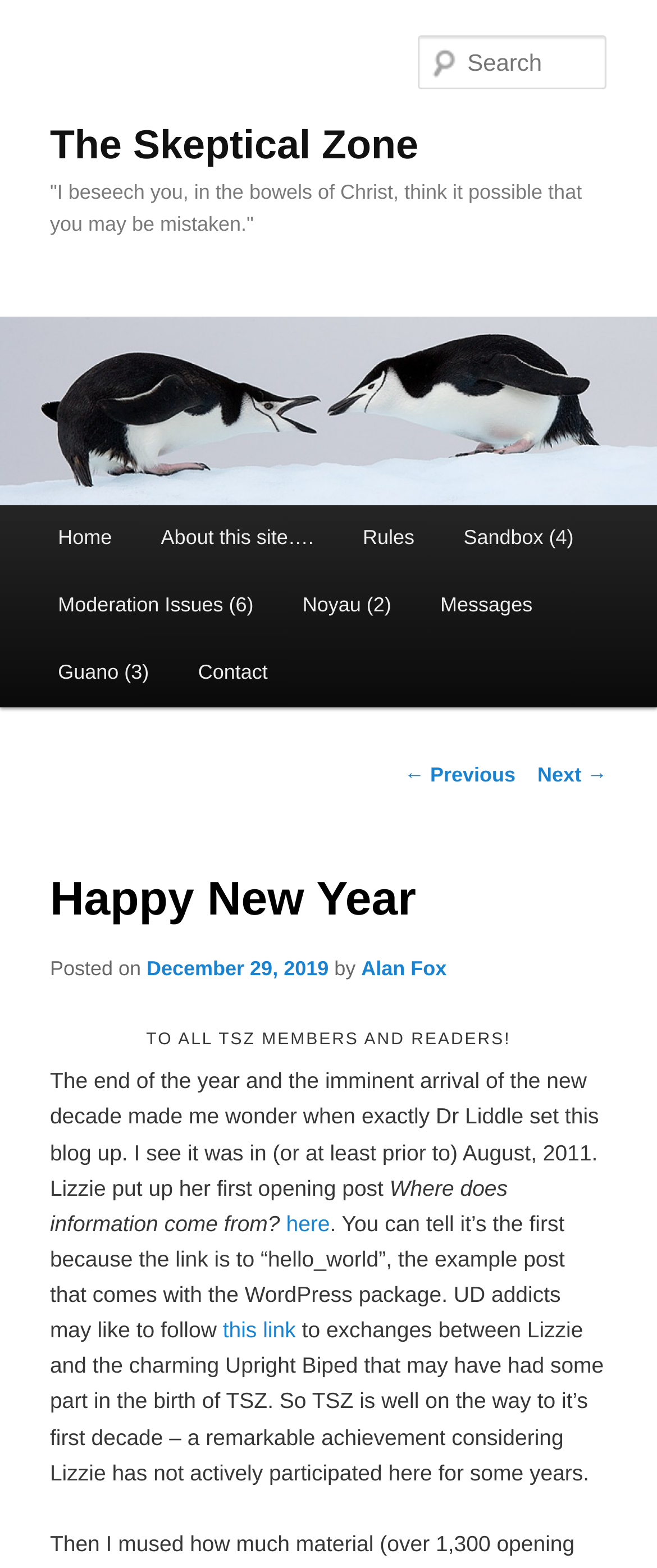Identify the bounding box coordinates of the region that should be clicked to execute the following instruction: "Search for something".

None